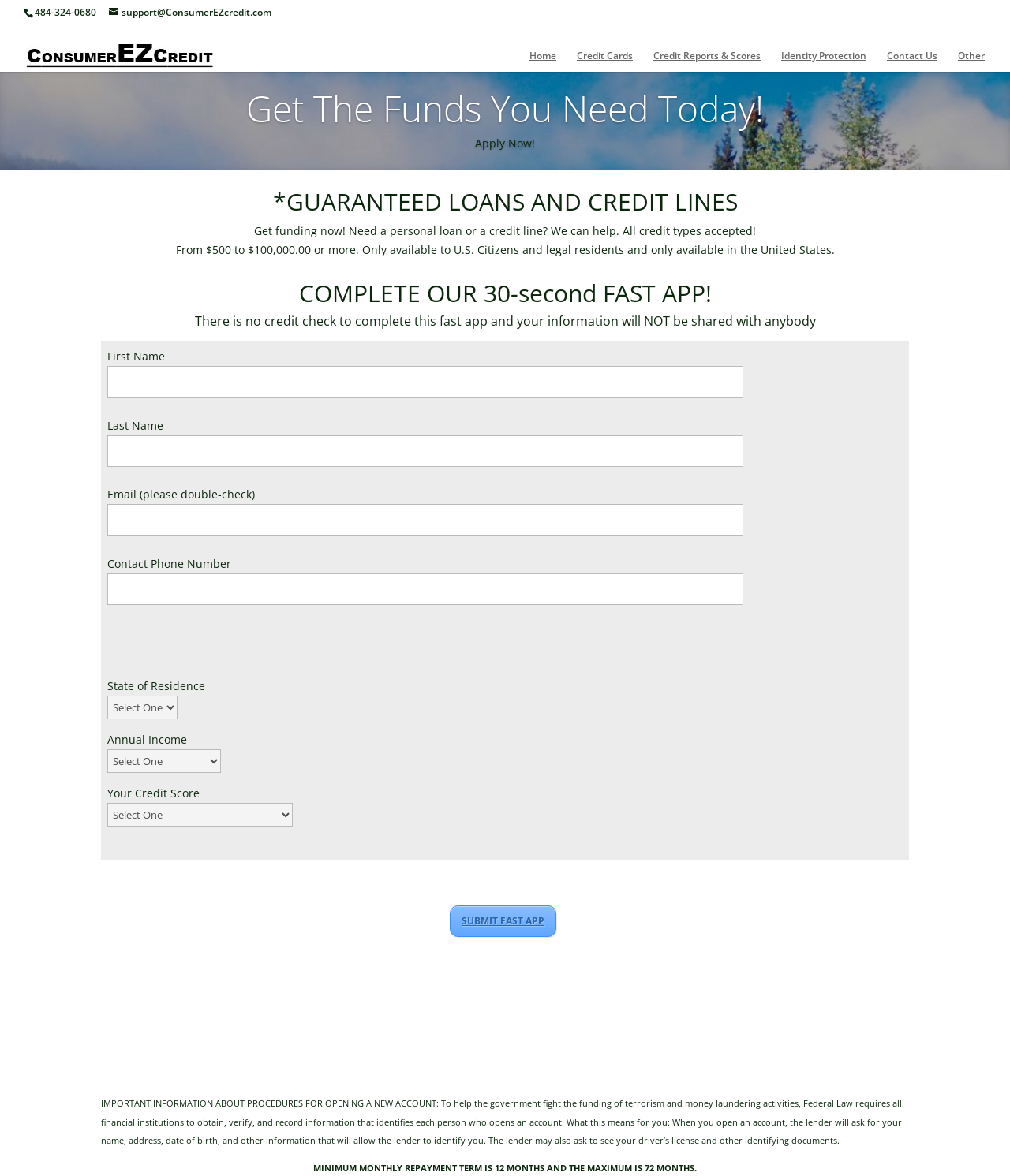Please determine the bounding box coordinates of the element's region to click for the following instruction: "Subscribe to the newsletter".

None